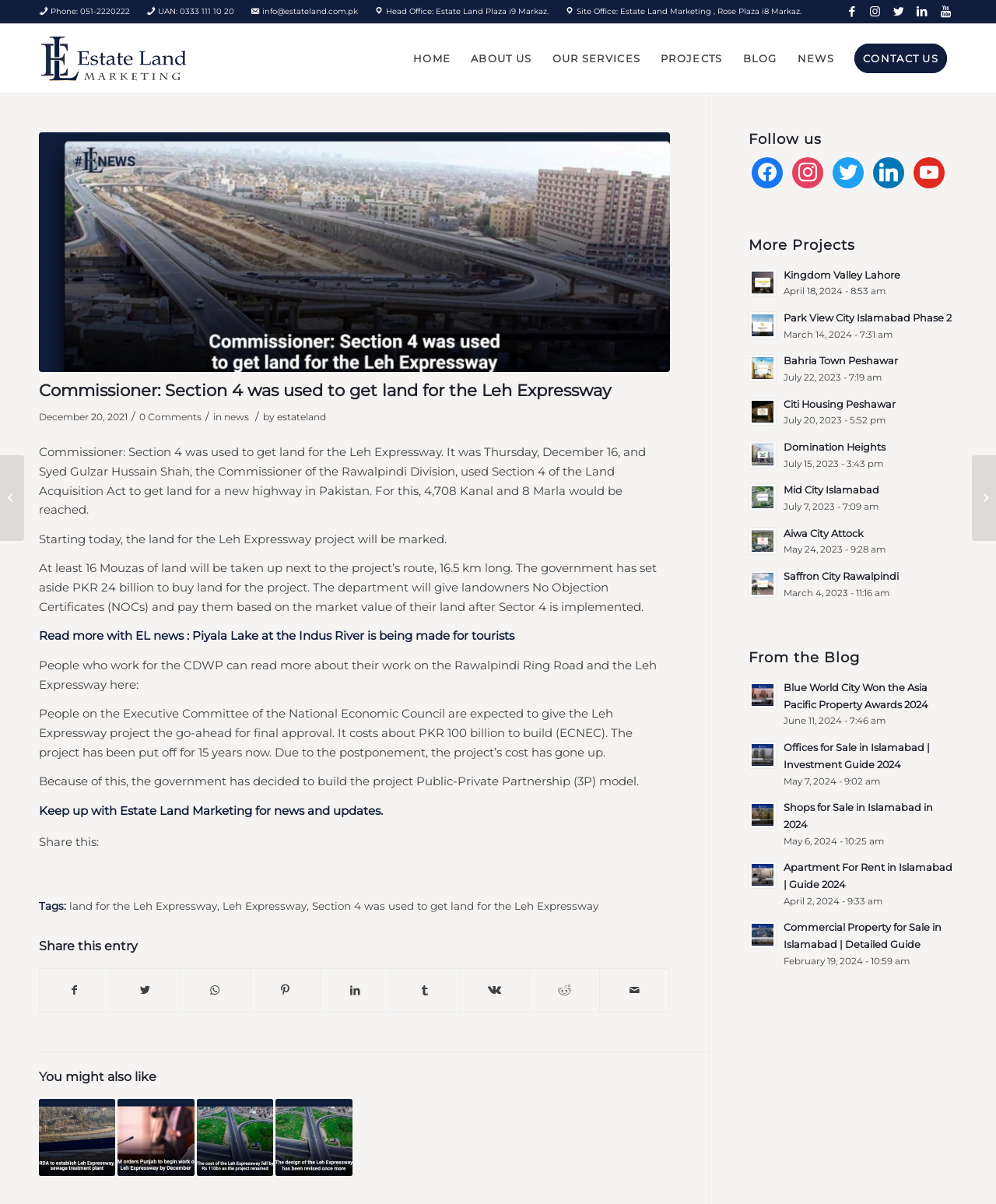Find the bounding box coordinates of the element's region that should be clicked in order to follow the given instruction: "Subscribe to the newsletter". The coordinates should consist of four float numbers between 0 and 1, i.e., [left, top, right, bottom].

None